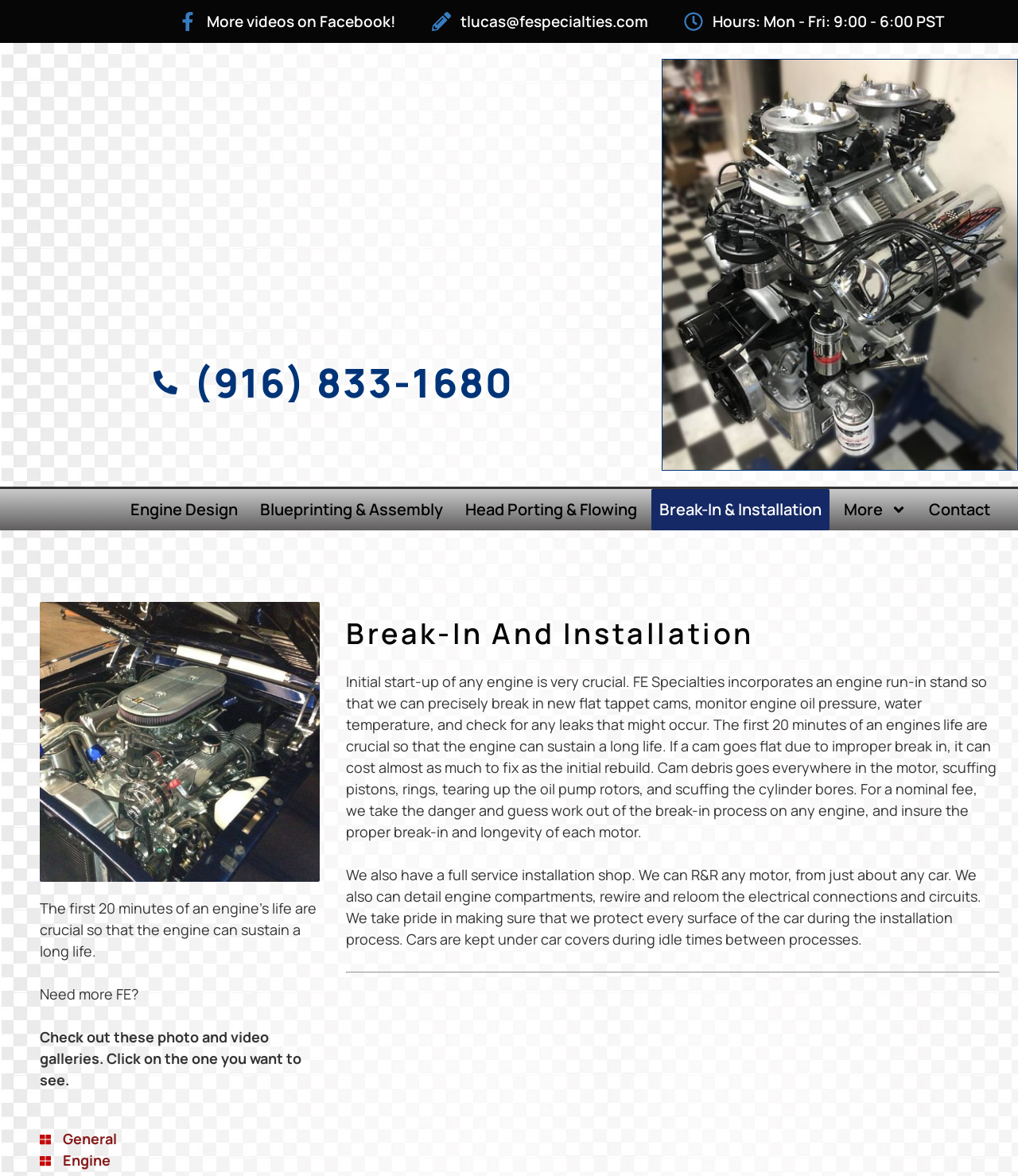Provide a short answer to the following question with just one word or phrase: What is the phone number of FE Specialties?

(916) 833-1680